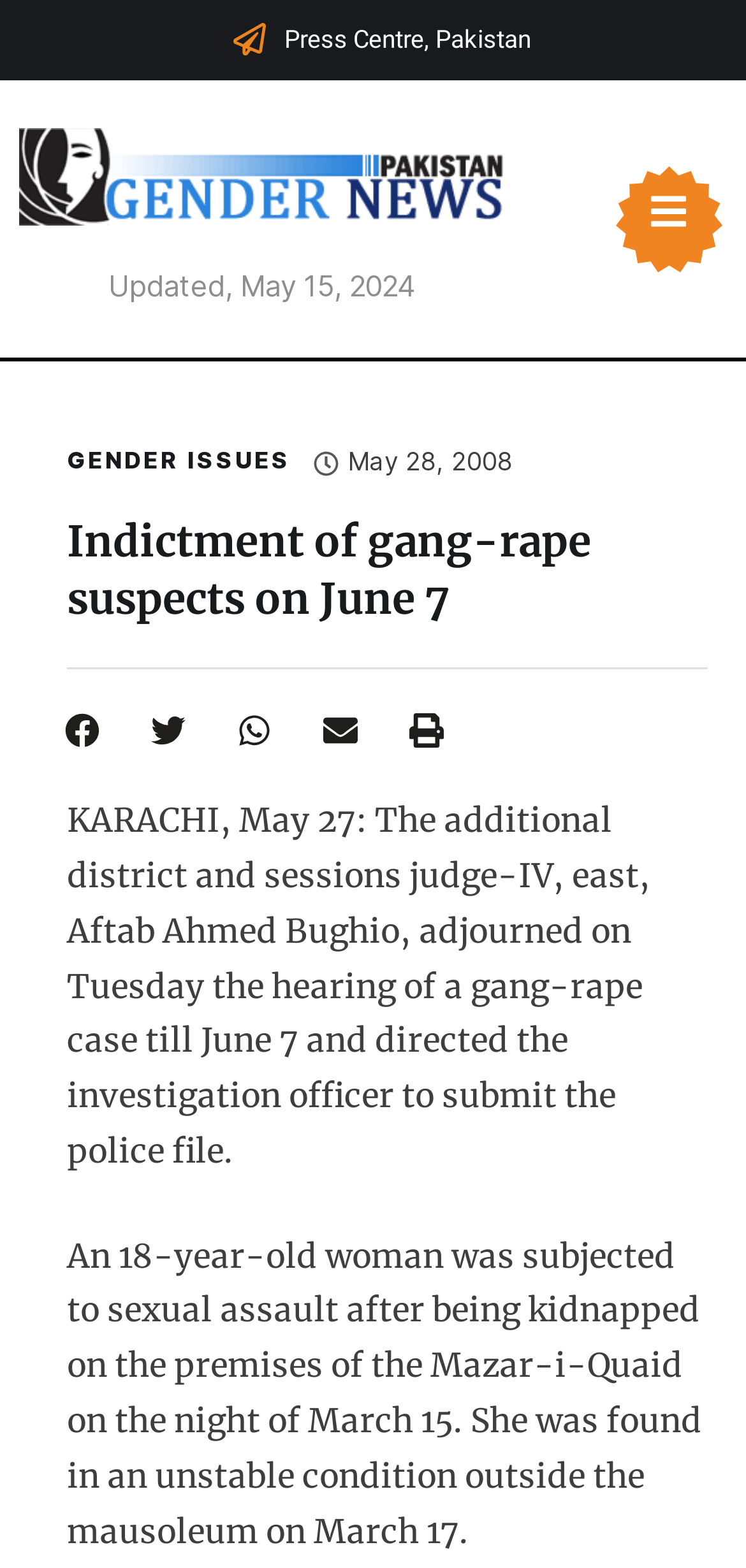For the element described, predict the bounding box coordinates as (top-left x, top-left y, bottom-right x, bottom-right y). All values should be between 0 and 1. Element description: Gender Issues

[0.09, 0.285, 0.39, 0.303]